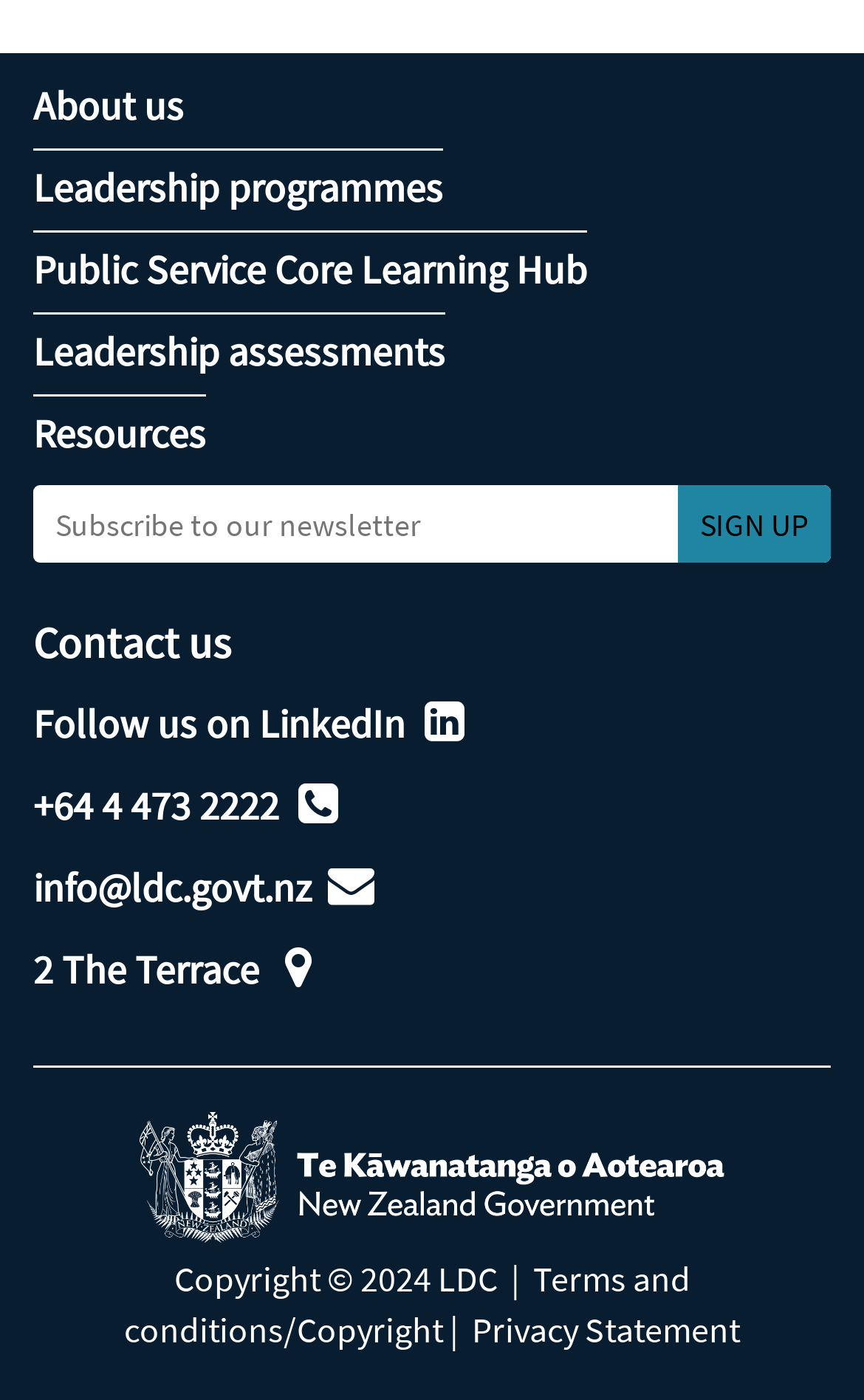Give a one-word or one-phrase response to the question:
How many links are there in the footer section?

7